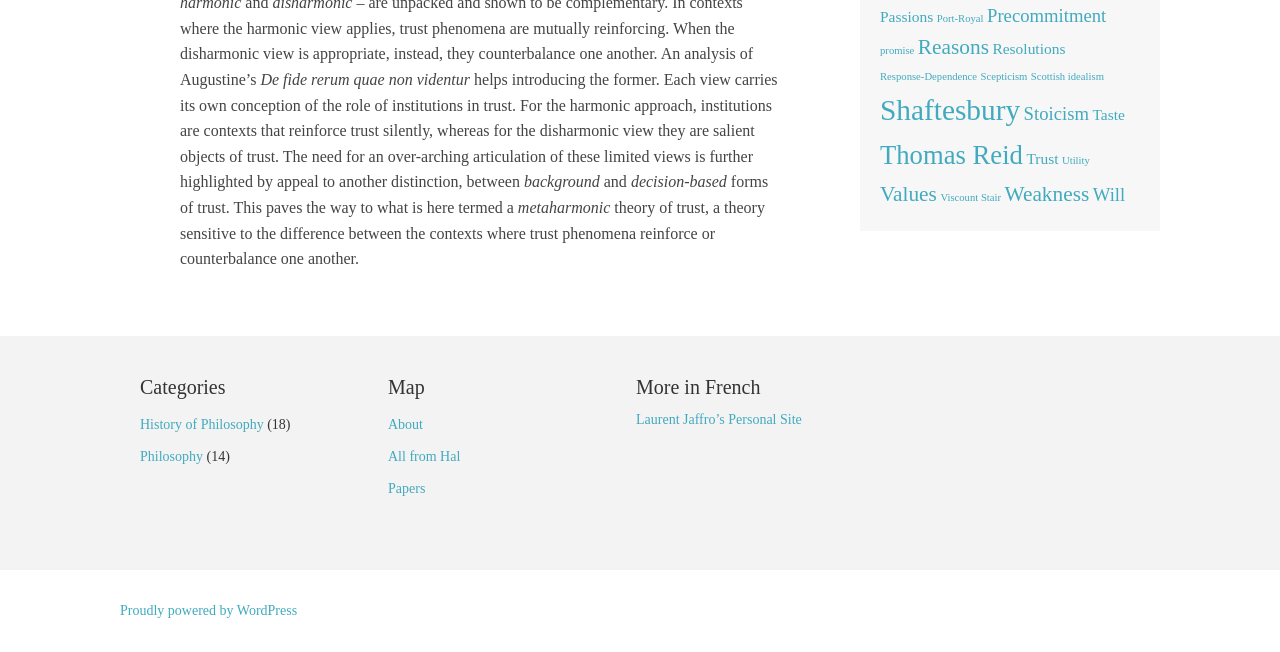Provide the bounding box coordinates for the UI element described in this sentence: "All from Hal". The coordinates should be four float values between 0 and 1, i.e., [left, top, right, bottom].

[0.303, 0.689, 0.36, 0.712]